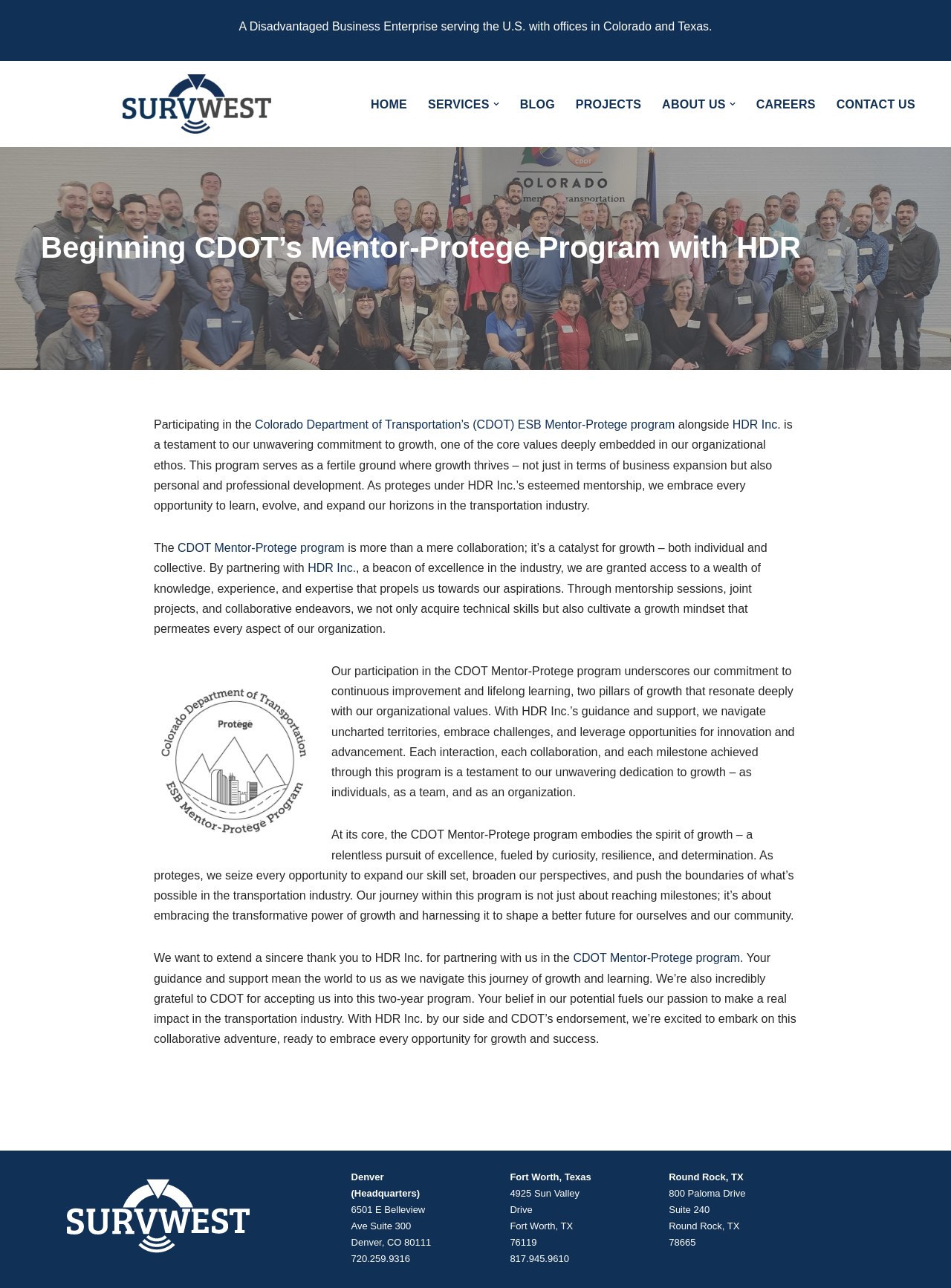Give a concise answer of one word or phrase to the question: 
What program is SurvWest, LLC participating in?

CDOT Mentor-Protege program